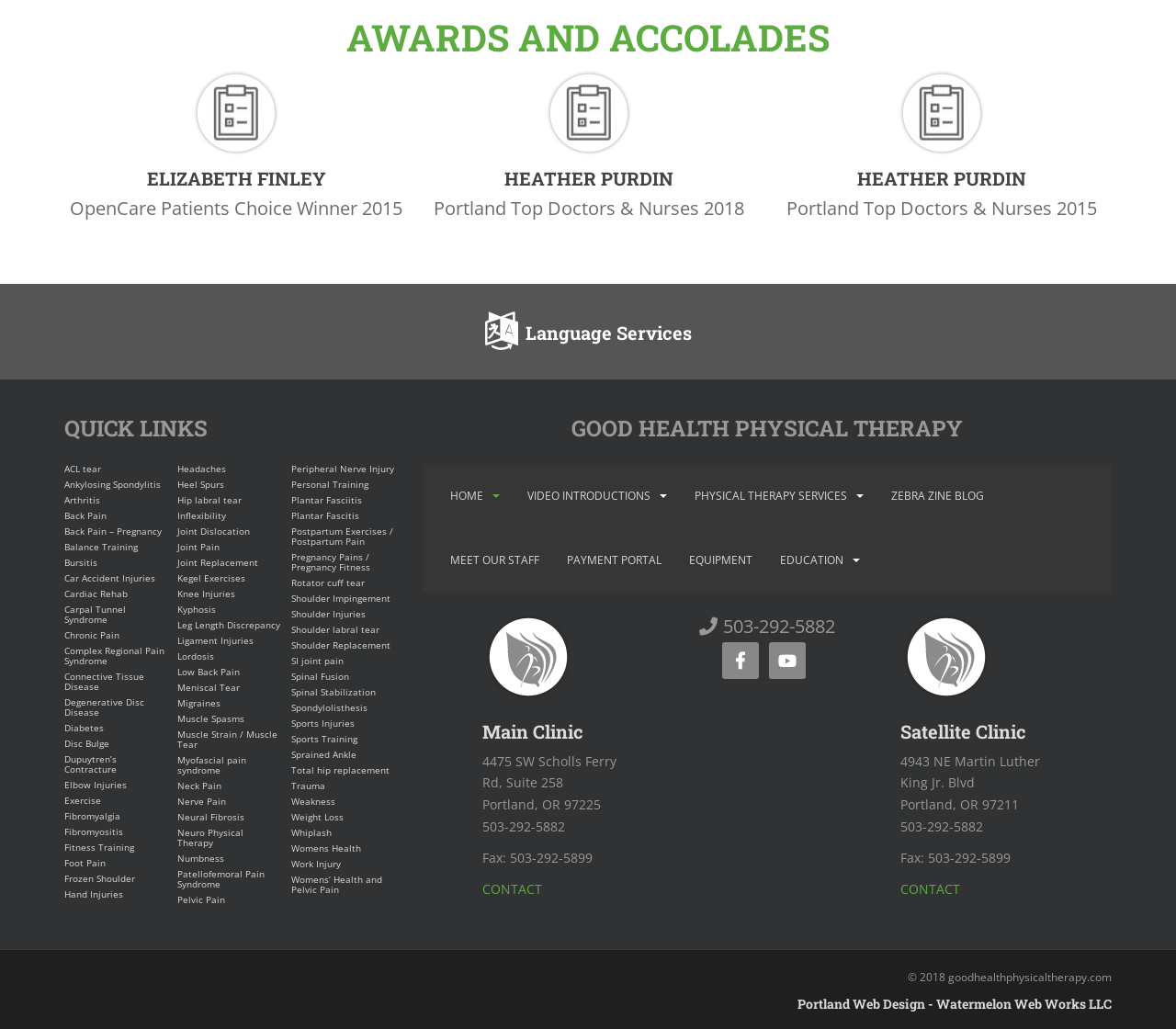Using the provided element description: "Complex Regional Pain Syndrome", determine the bounding box coordinates of the corresponding UI element in the screenshot.

[0.055, 0.627, 0.143, 0.652]